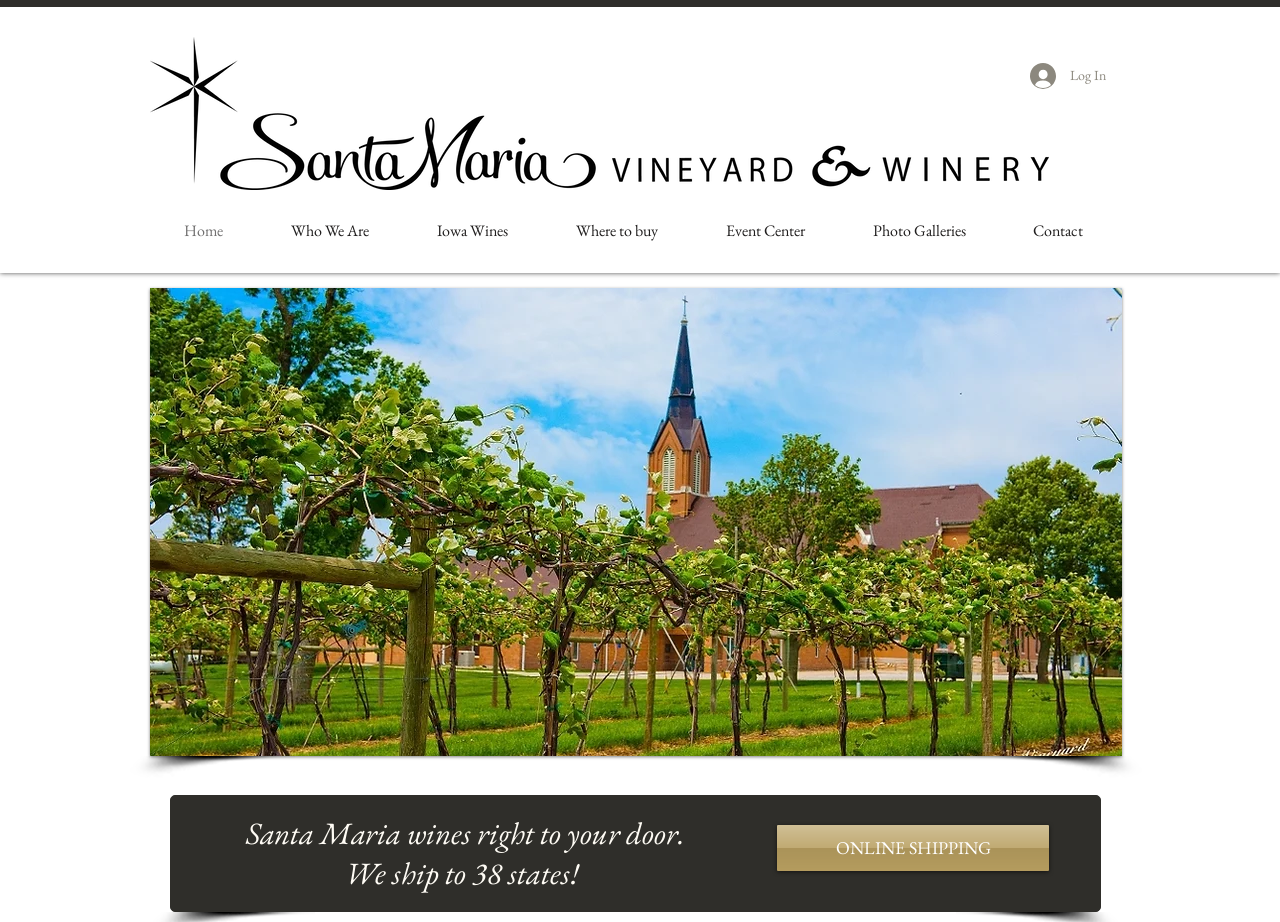Please respond in a single word or phrase: 
What is the purpose of the 'Log In' button?

To log in